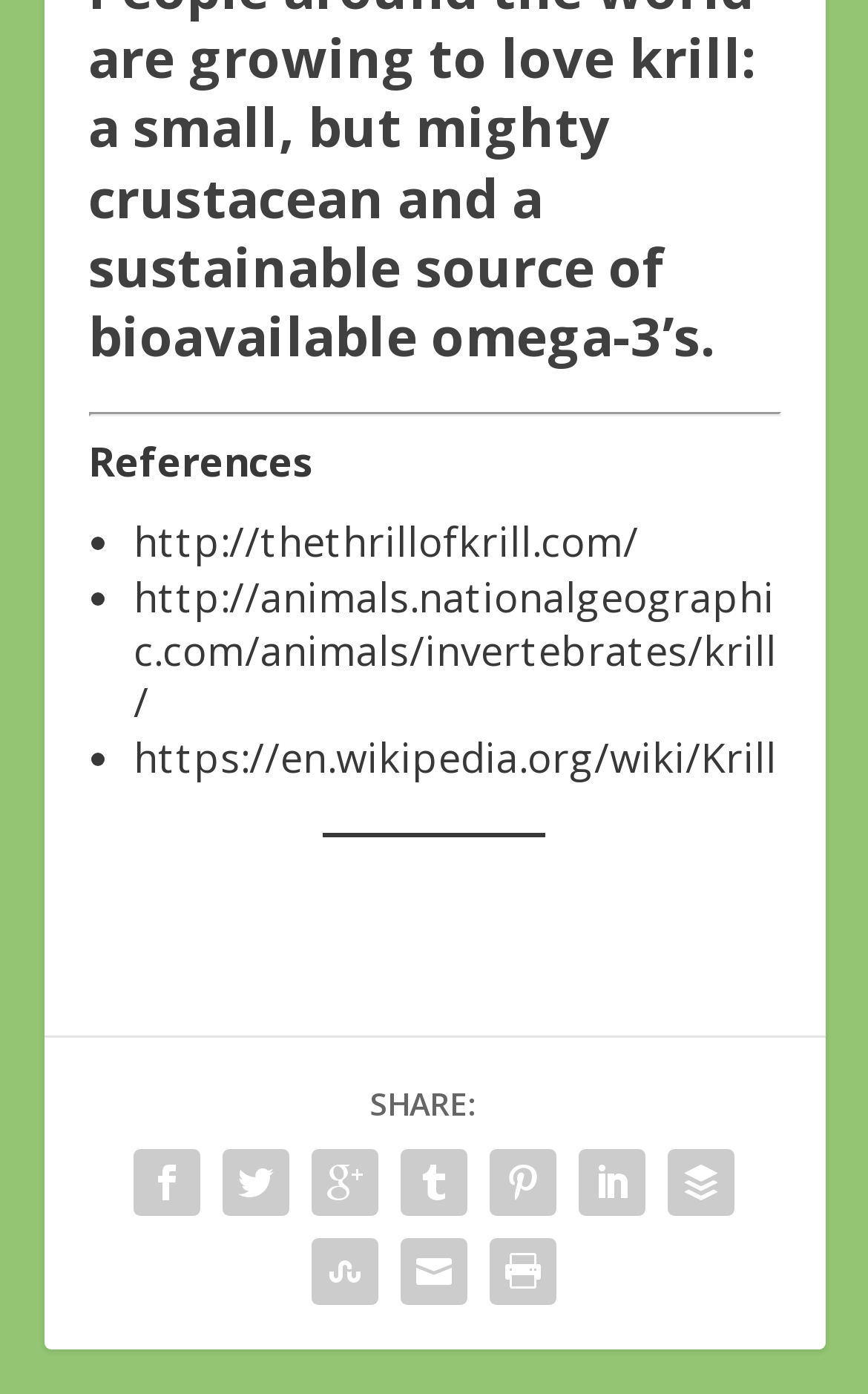What is the orientation of the first separator?
Refer to the image and give a detailed response to the question.

I examined the first separator element, which has an orientation attribute set to 'horizontal'.